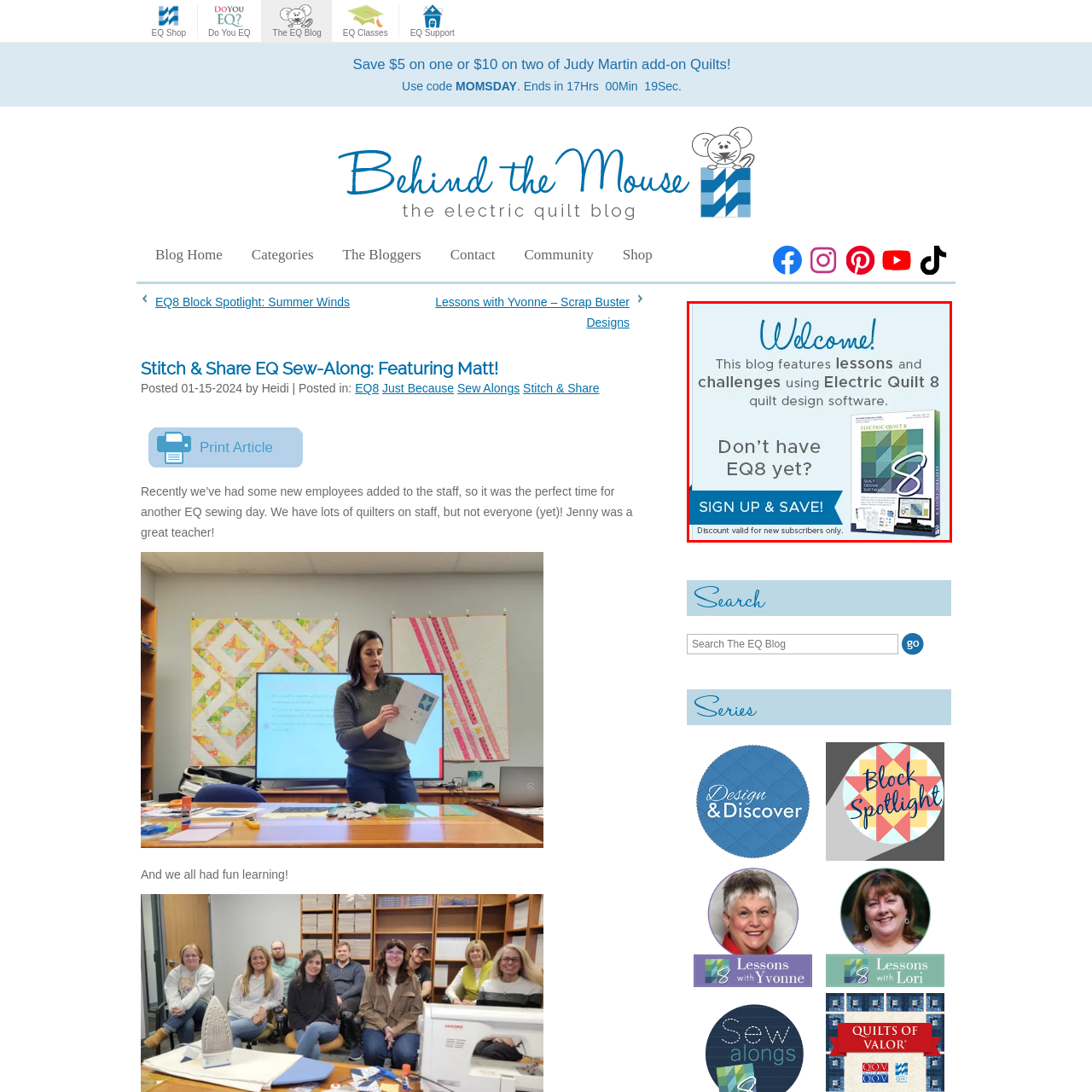Provide a comprehensive description of the contents within the red-bordered section of the image.

The image presents a welcoming banner for a blog focused on lessons and challenges using the Electric Quilt 8 software, a popular tool for quilters. The text invites visitors with a friendly "Welcome!" and emphasizes the educational content related to quilt design. A call-to-action is included, urging viewers to consider signing up for the software with the phrase "Don't have EQ8 yet? SIGN UP & SAVE!" This promotional message is aimed at new subscribers, suggesting a discount is available for those who register. The soft blue background and clear layout make the information easily accessible and visually appealing, reinforcing the supportive community aspect of the blog dedicated to quilting enthusiasts.